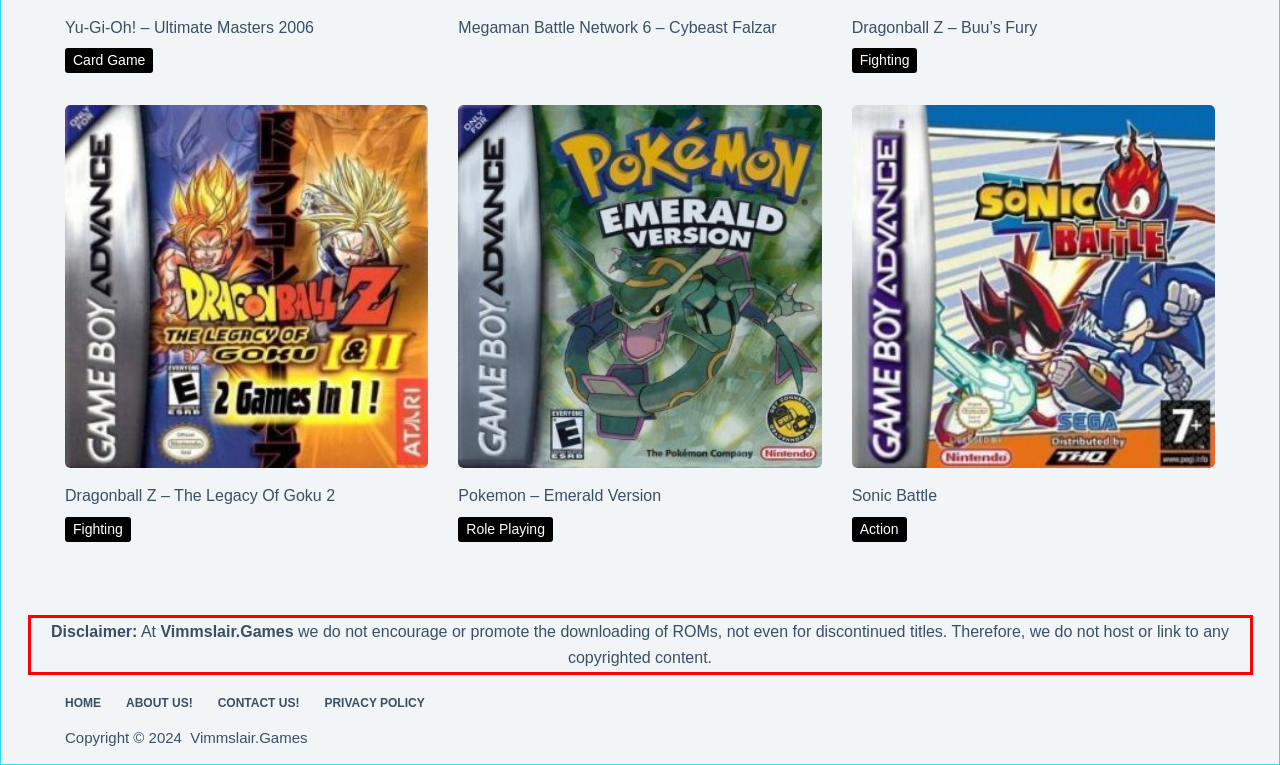Analyze the screenshot of the webpage and extract the text from the UI element that is inside the red bounding box.

Disclaimer: At Vimmslair.Games we do not encourage or promote the downloading of ROMs, not even for discontinued titles. Therefore, we do not host or link to any copyrighted content.